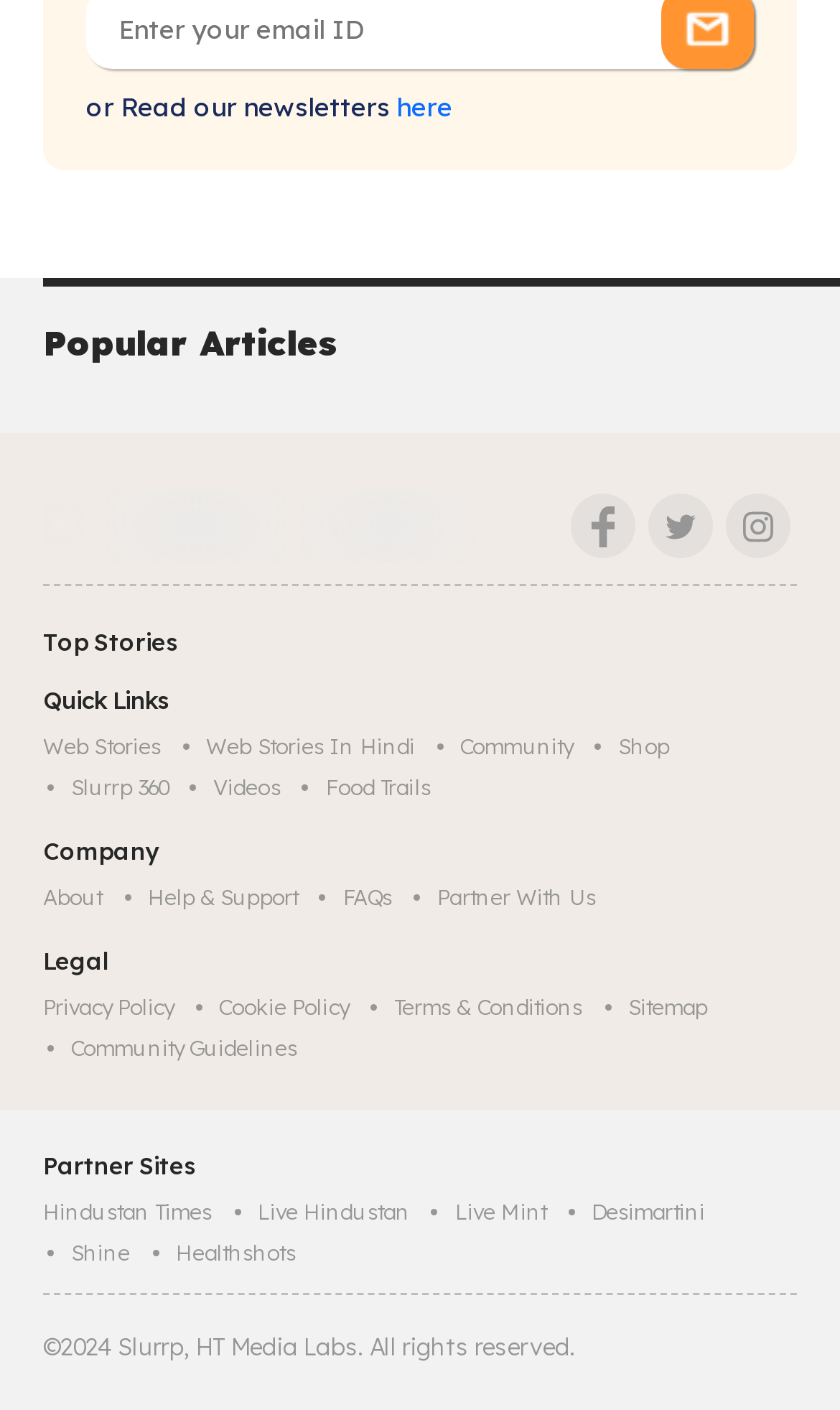Can you identify the bounding box coordinates of the clickable region needed to carry out this instruction: 'Learn about the company'? The coordinates should be four float numbers within the range of 0 to 1, stated as [left, top, right, bottom].

[0.051, 0.594, 0.949, 0.613]